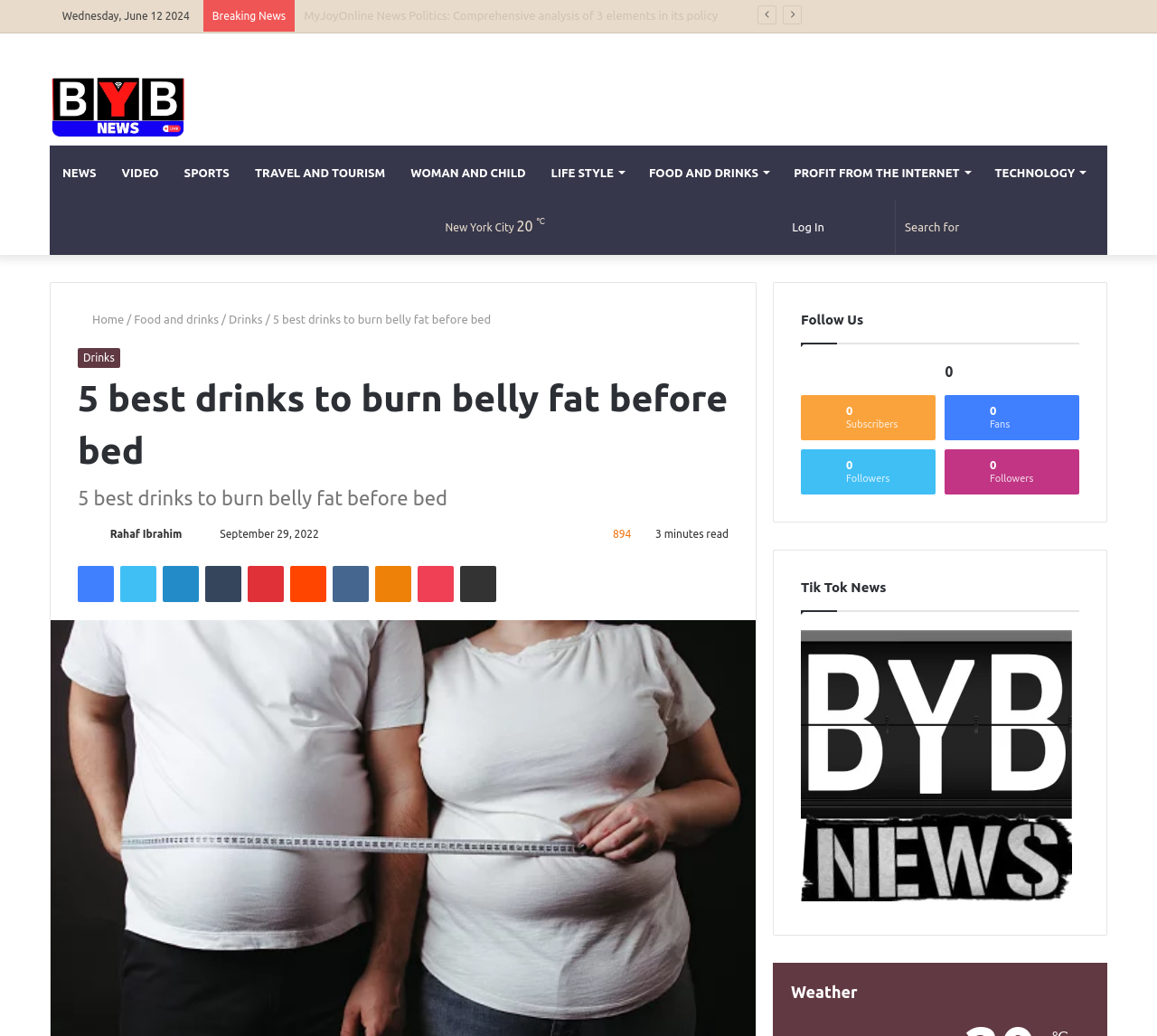How many minutes does it take to read the article?
Using the image, respond with a single word or phrase.

3 minutes